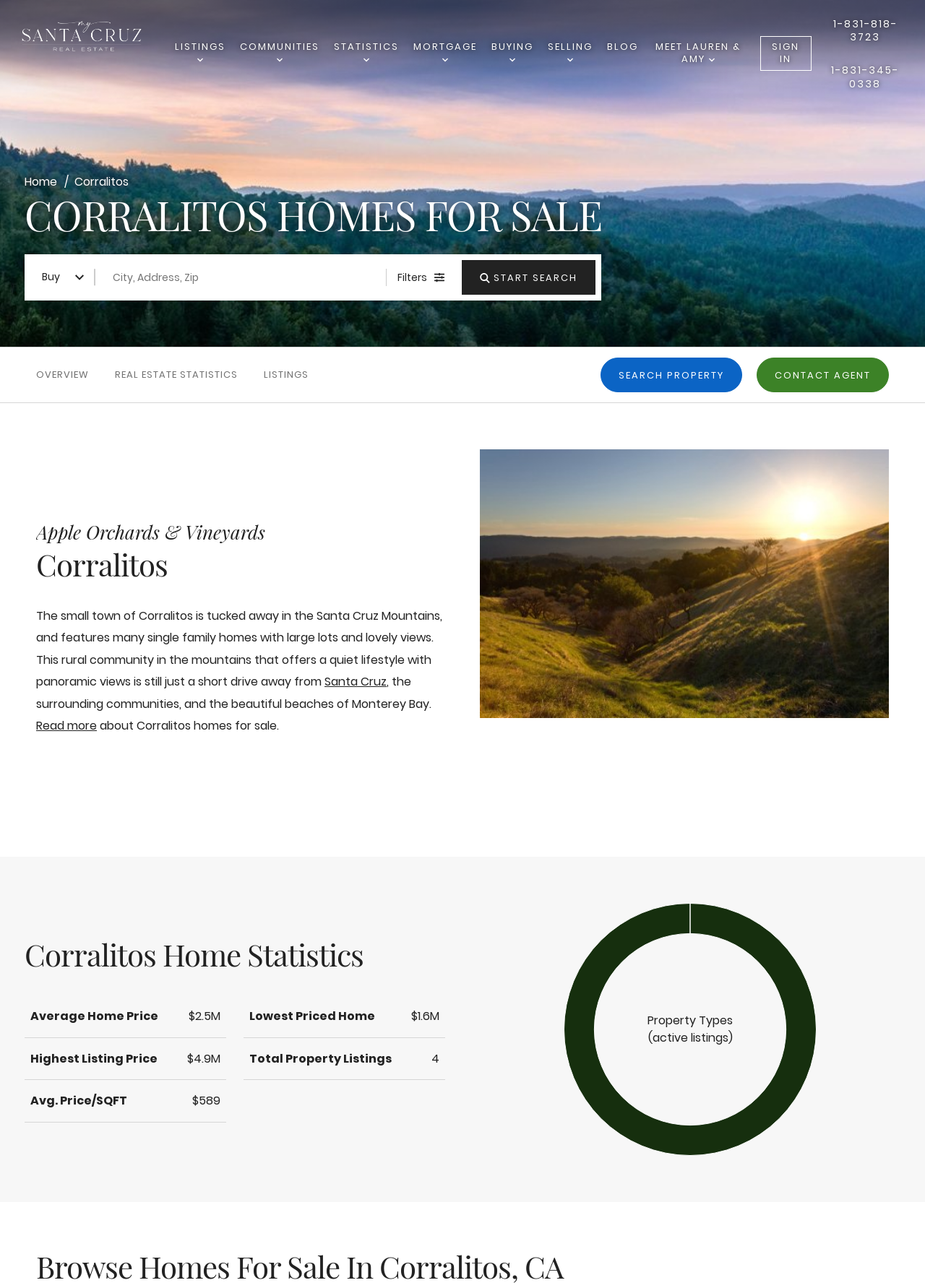How many property listings are there in Corralitos?
Carefully analyze the image and provide a thorough answer to the question.

In the table under the heading 'Corralitos Home Statistics', I found the row with the header 'Total Property Listings' and the corresponding grid cell containing the value '4', which is the number of property listings in Corralitos.